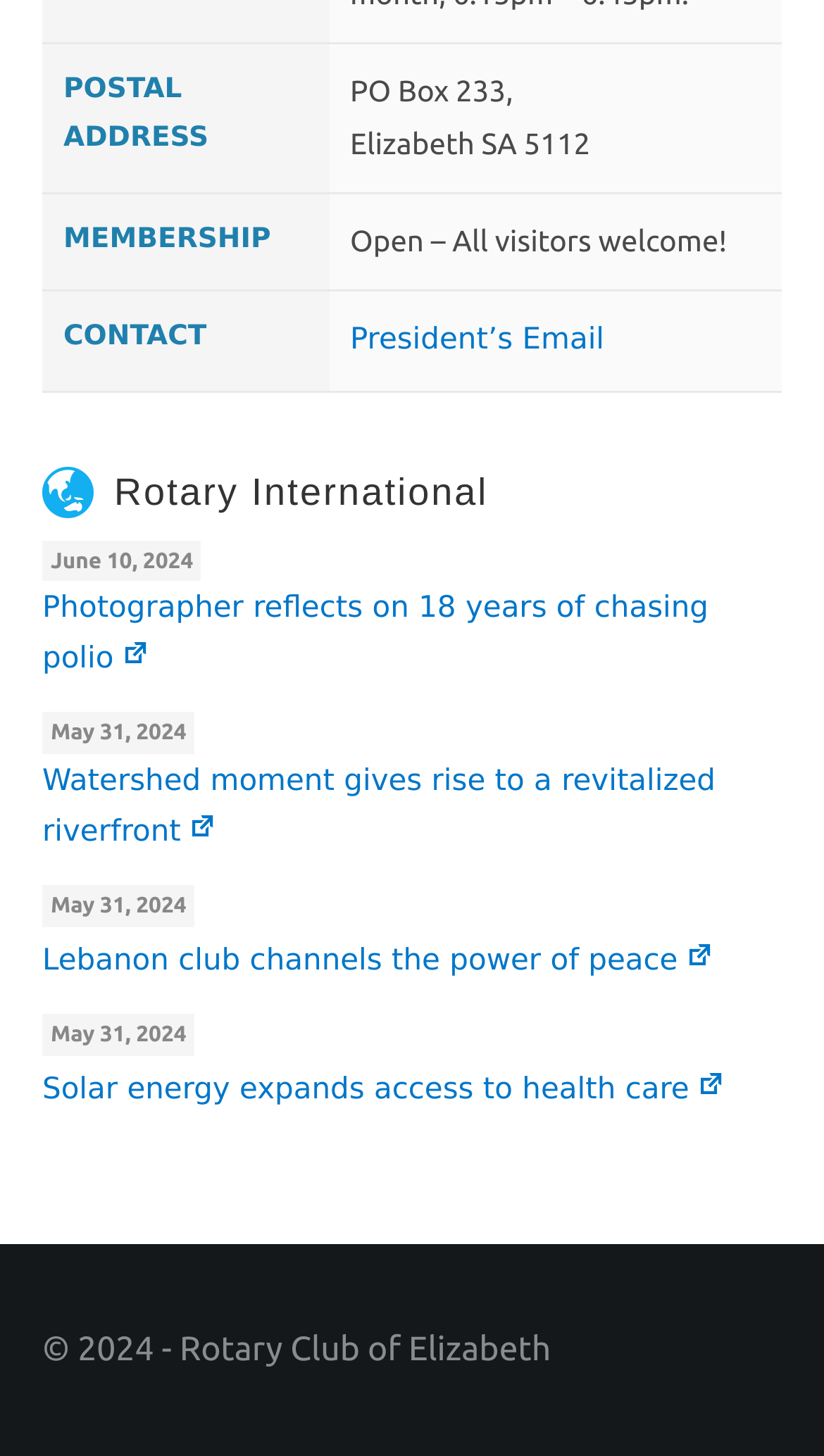What is the copyright year of the Rotary Club of Elizabeth website?
Examine the image and give a concise answer in one word or a short phrase.

2024